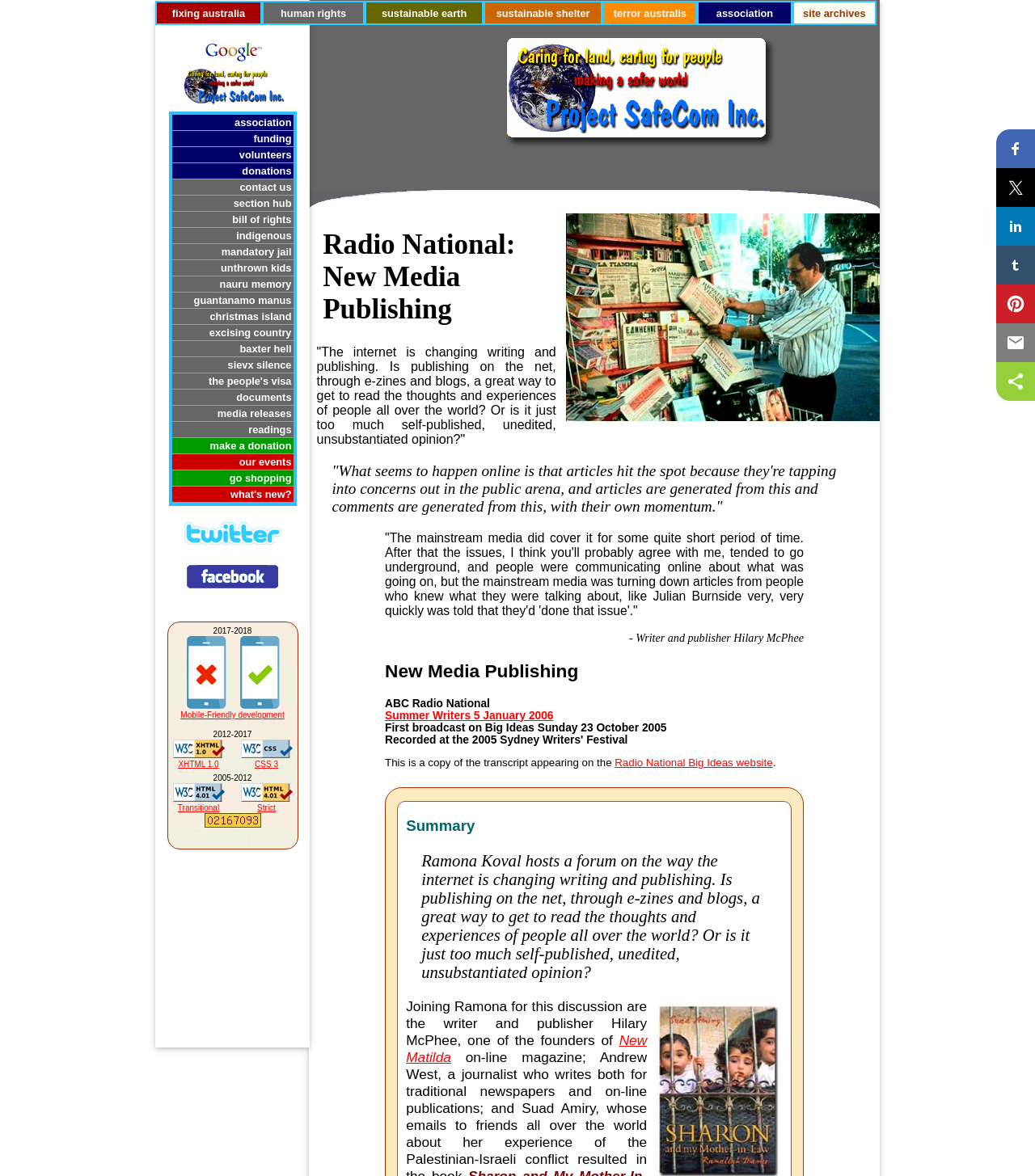Who is one of the founders of New Matilda?
Using the image as a reference, answer the question in detail.

I found this answer by reading the static text on the webpage, which mentions 'Joining Ramona for this discussion are the writer and publisher Hilary McPhee, one of the founders of New Matilda.' This indicates that Hilary McPhee is one of the founders of New Matilda.